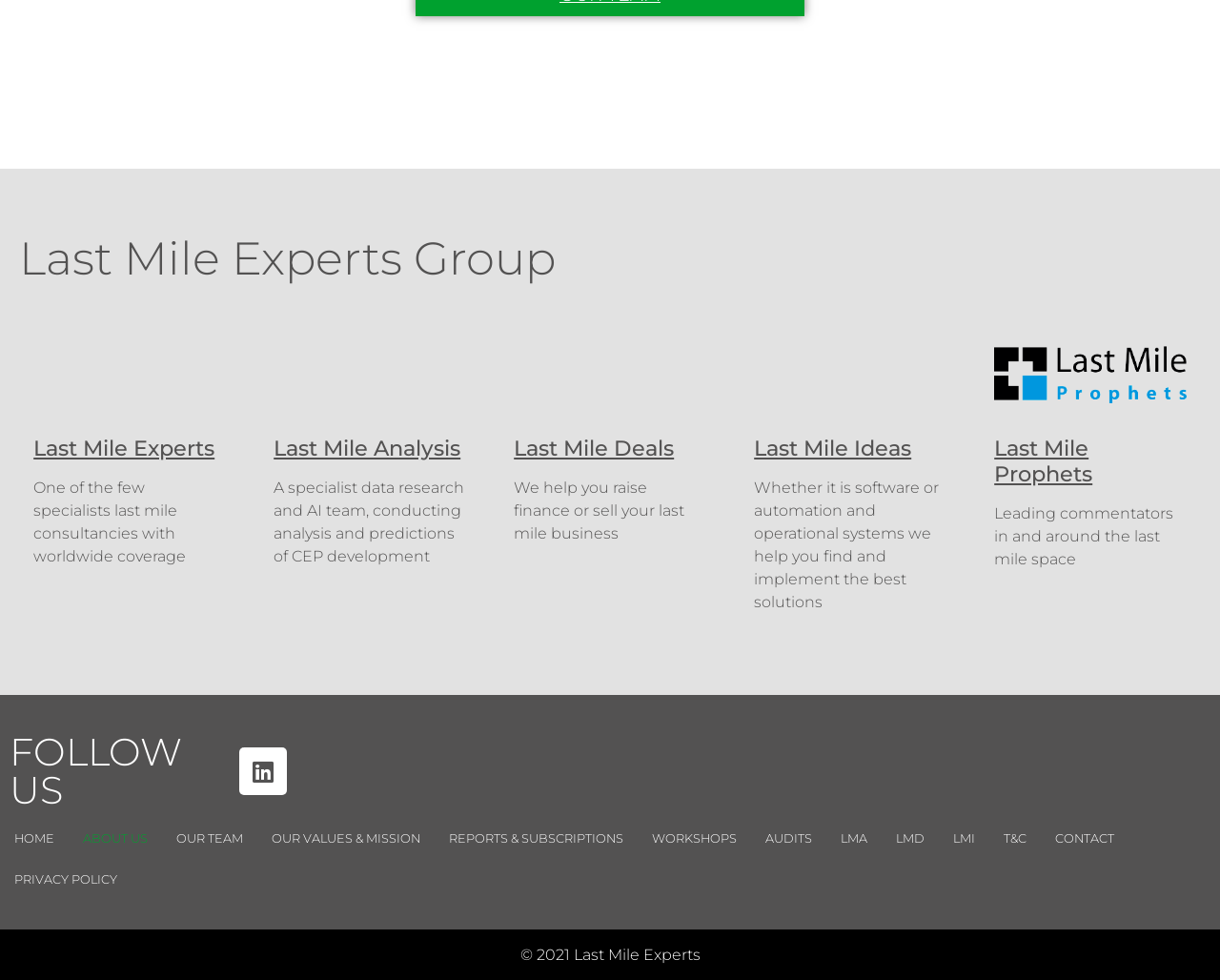Identify the bounding box coordinates of the clickable region necessary to fulfill the following instruction: "View Last Mile Analysis". The bounding box coordinates should be four float numbers between 0 and 1, i.e., [left, top, right, bottom].

[0.224, 0.444, 0.377, 0.471]